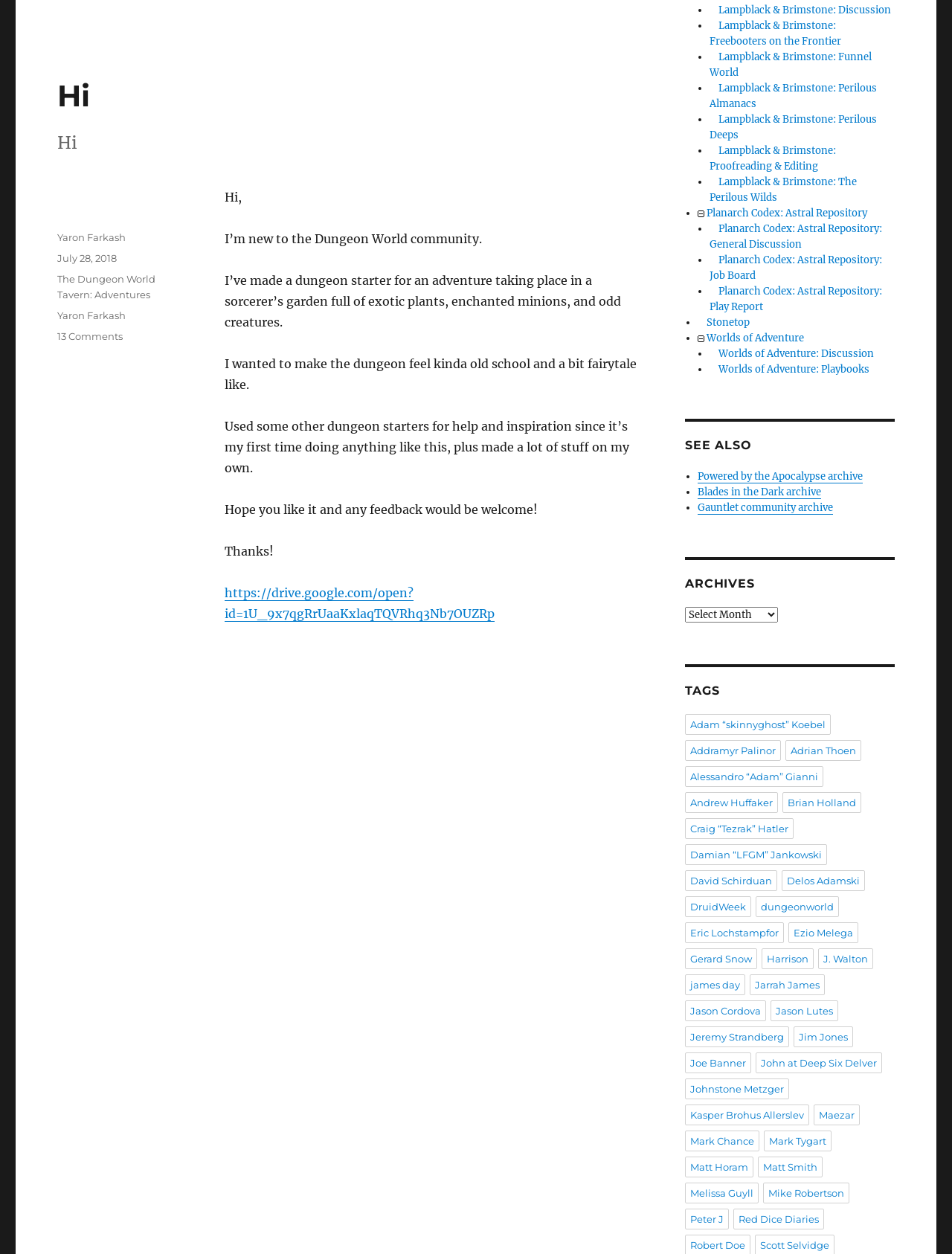Determine the bounding box coordinates in the format (top-left x, top-left y, bottom-right x, bottom-right y). Ensure all values are floating point numbers between 0 and 1. Identify the bounding box of the UI element described by: Connect

None